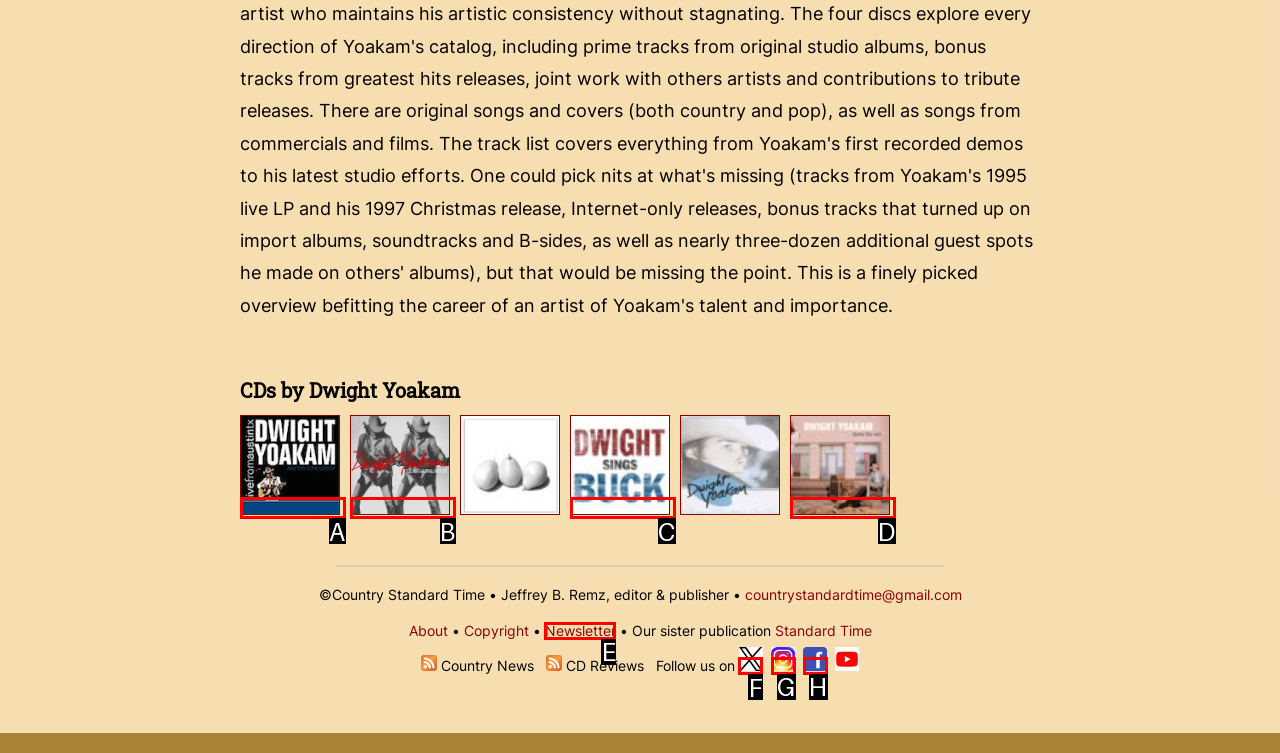Which option should be clicked to execute the task: Follow on Twitter?
Reply with the letter of the chosen option.

F